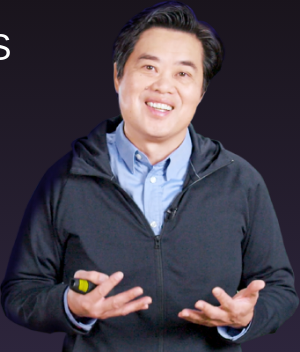What is the speaker wearing?
Refer to the image and provide a concise answer in one word or phrase.

Black zip-up jacket